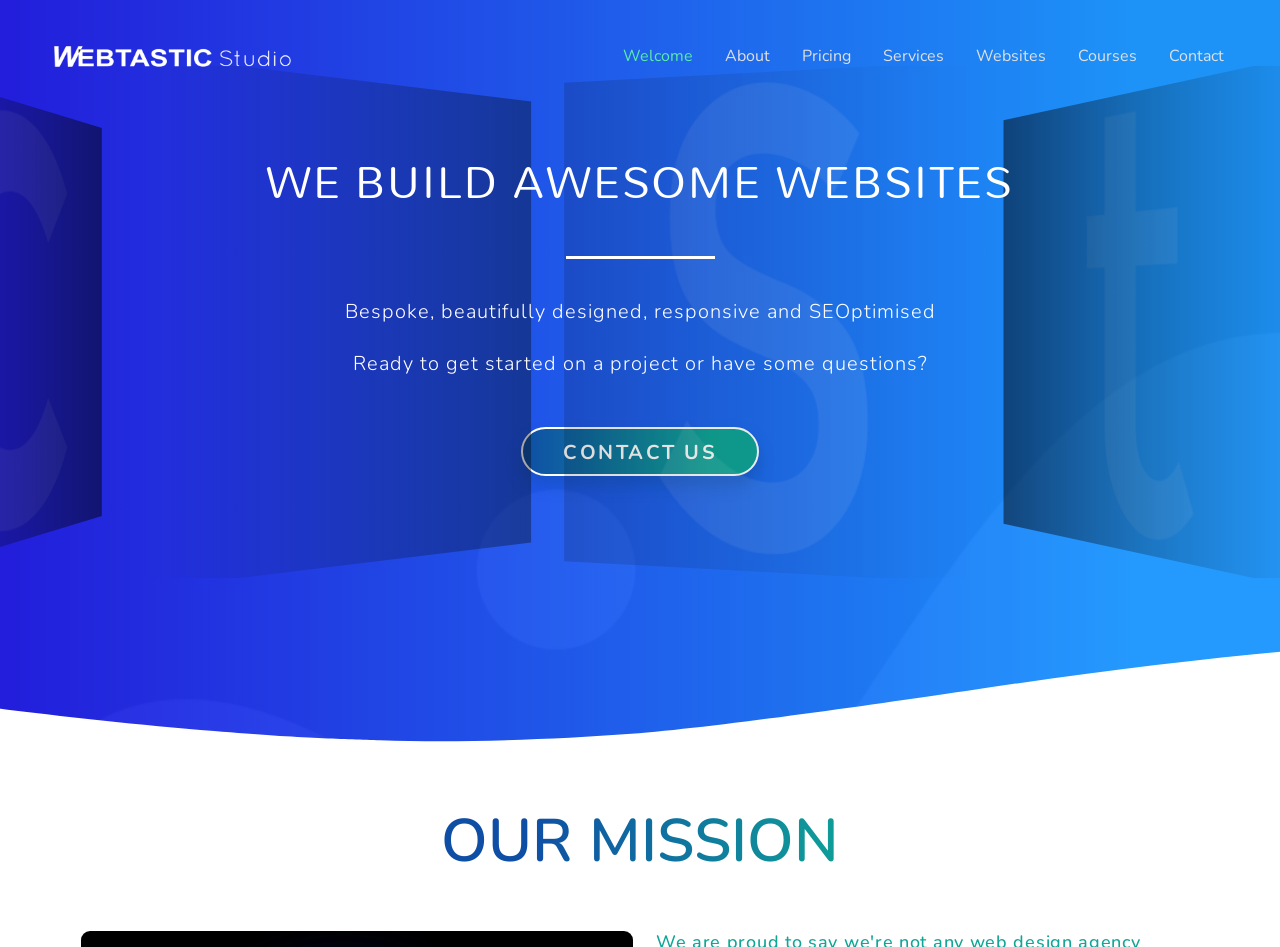Locate the bounding box of the UI element based on this description: "Welcome". Provide four float numbers between 0 and 1 as [left, top, right, bottom].

[0.474, 0.017, 0.554, 0.101]